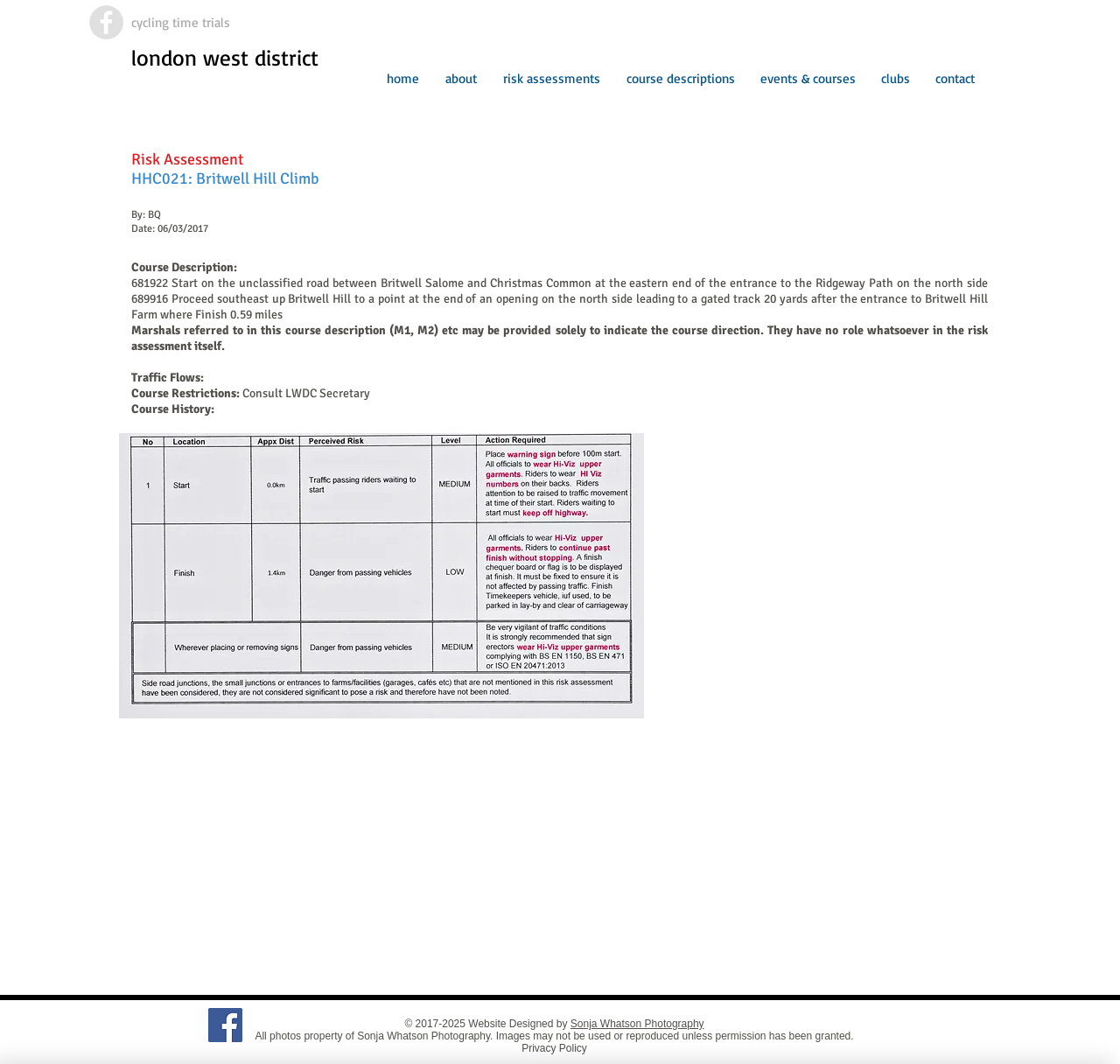What is the name of the photographer who owns the photos on the website? Refer to the image and provide a one-word or short phrase answer.

Sonja Whatson